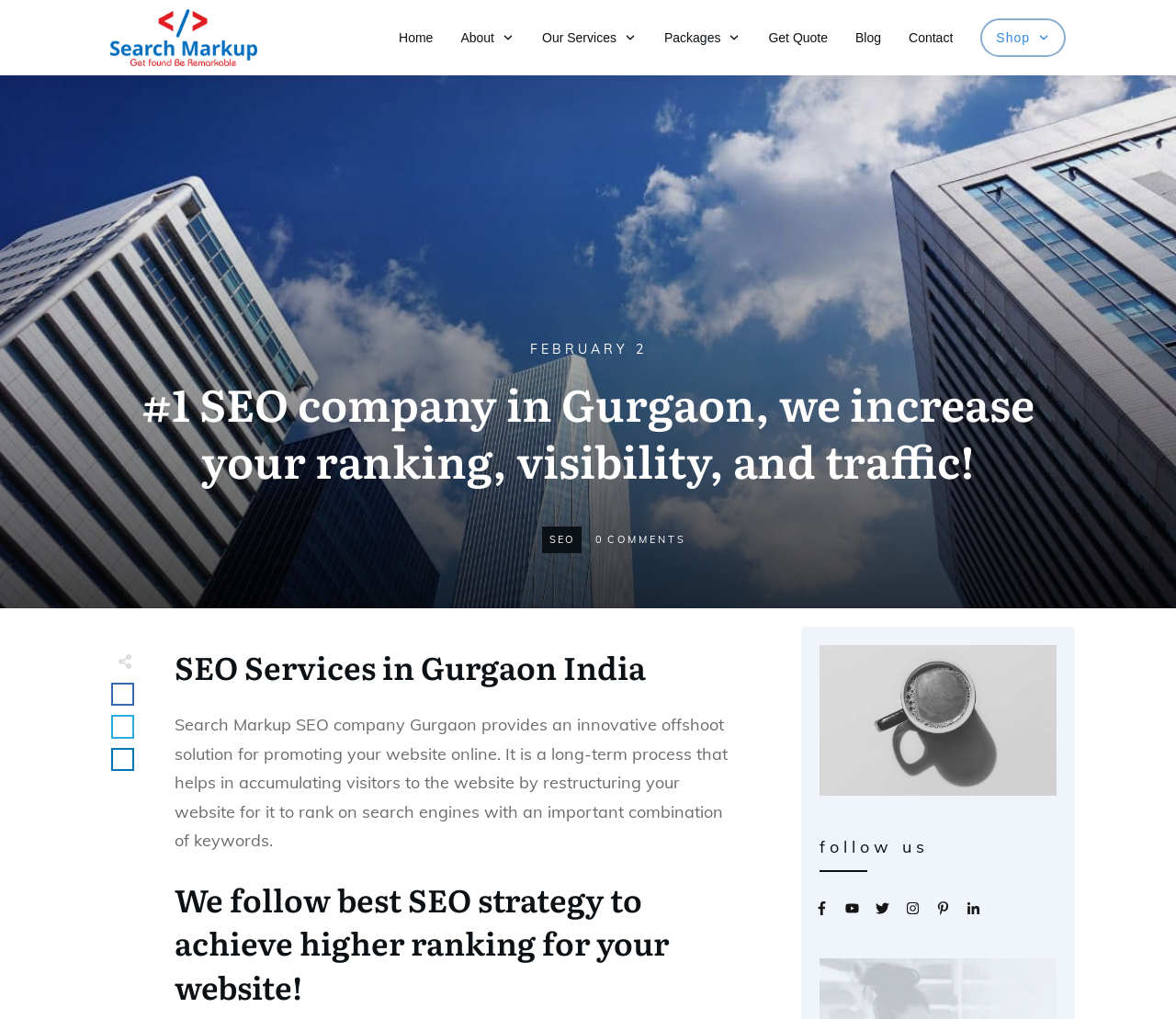Carefully examine the image and provide an in-depth answer to the question: What is the purpose of the company?

The purpose of the company is to increase the ranking, visibility, and traffic of its clients' websites, which is mentioned in the heading '#1 SEO company in Gurgaon, we increase your ranking, visibility, and traffic!'.